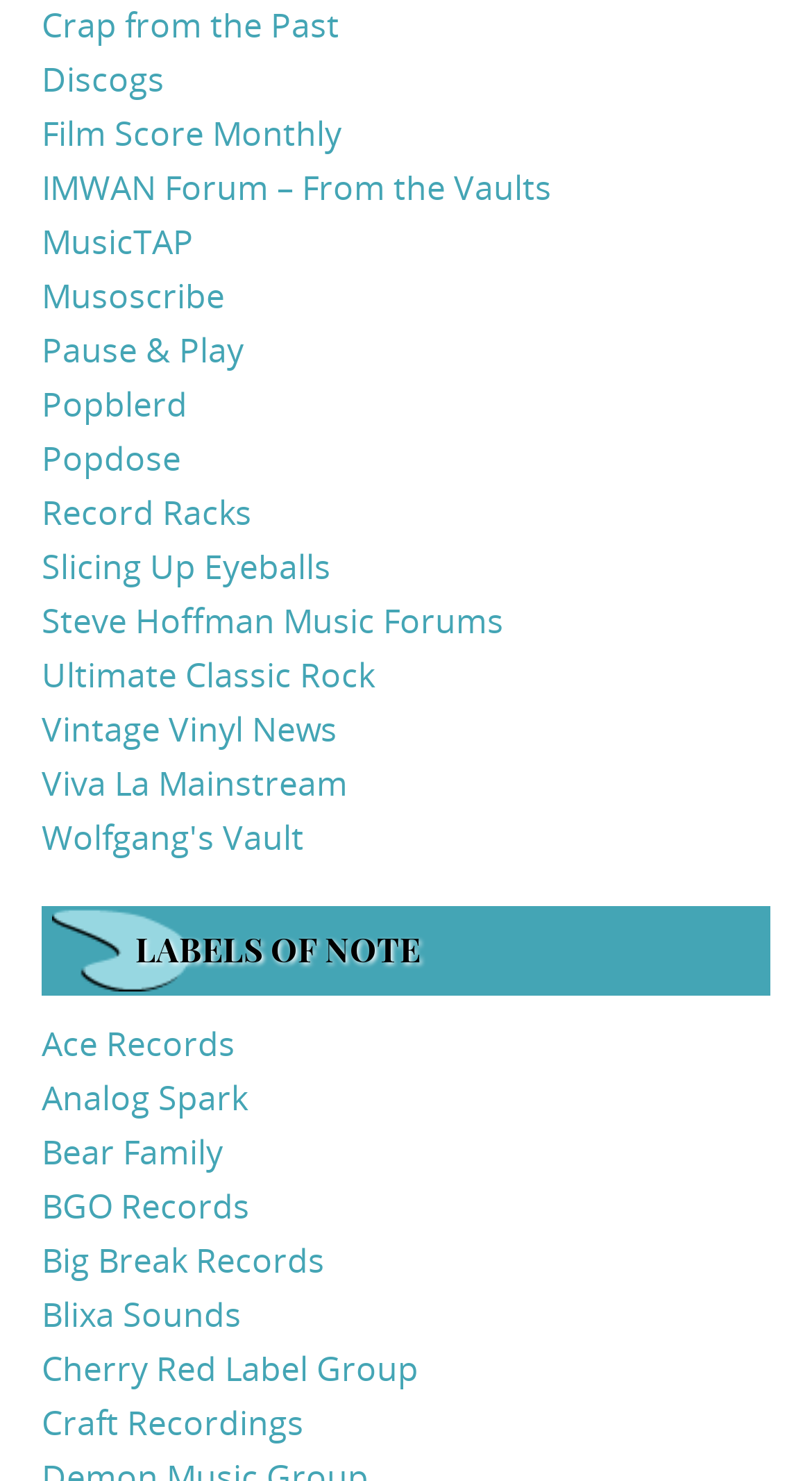Please locate the bounding box coordinates of the region I need to click to follow this instruction: "browse Cherry Red Label Group".

[0.051, 0.908, 0.515, 0.939]